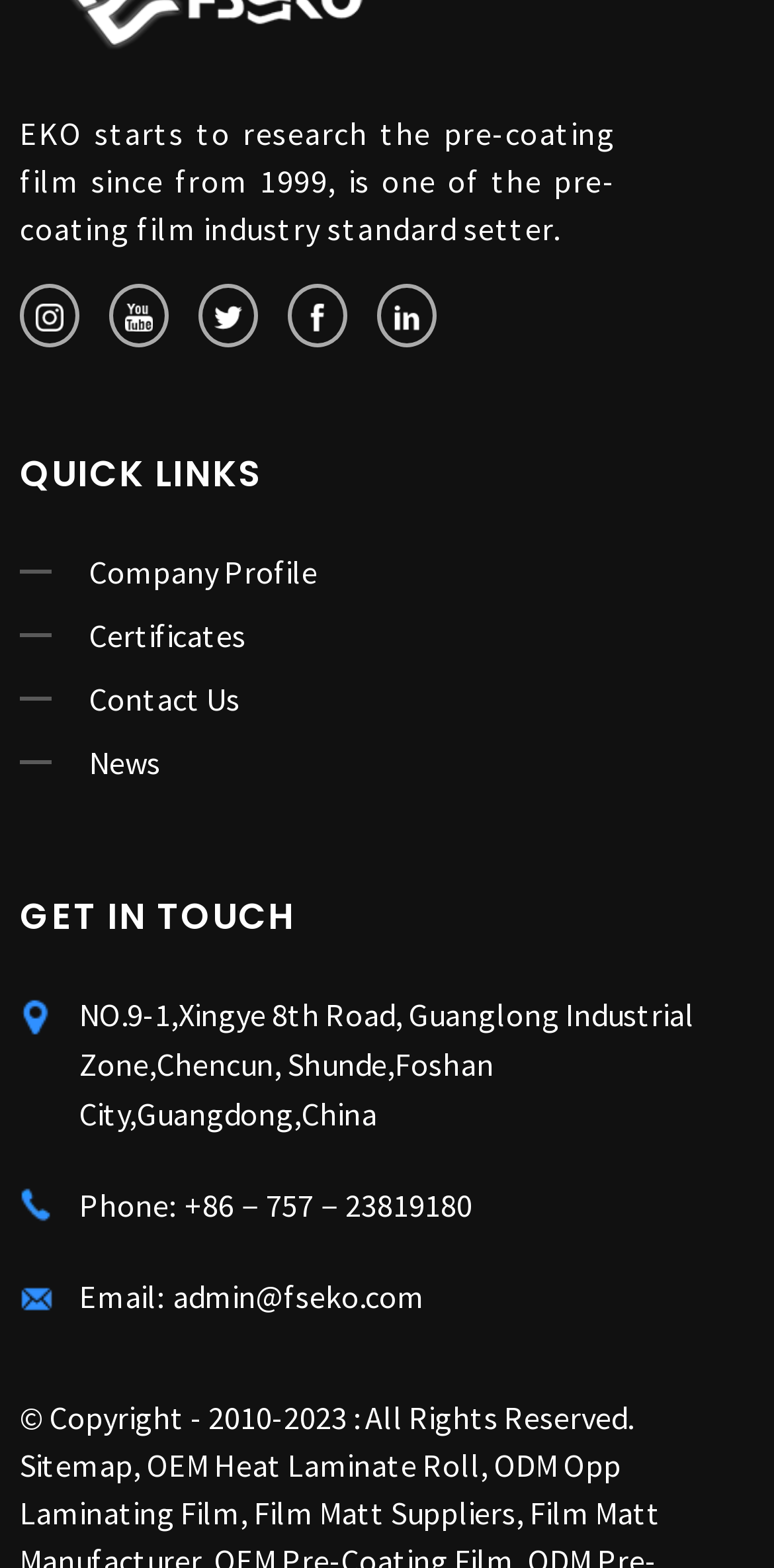What is the company's address?
Based on the image, provide your answer in one word or phrase.

NO.9-1,Xingye 8th Road, Guanglong Industrial Zone,Chencun, Shunde,Foshan City,Guangdong,China